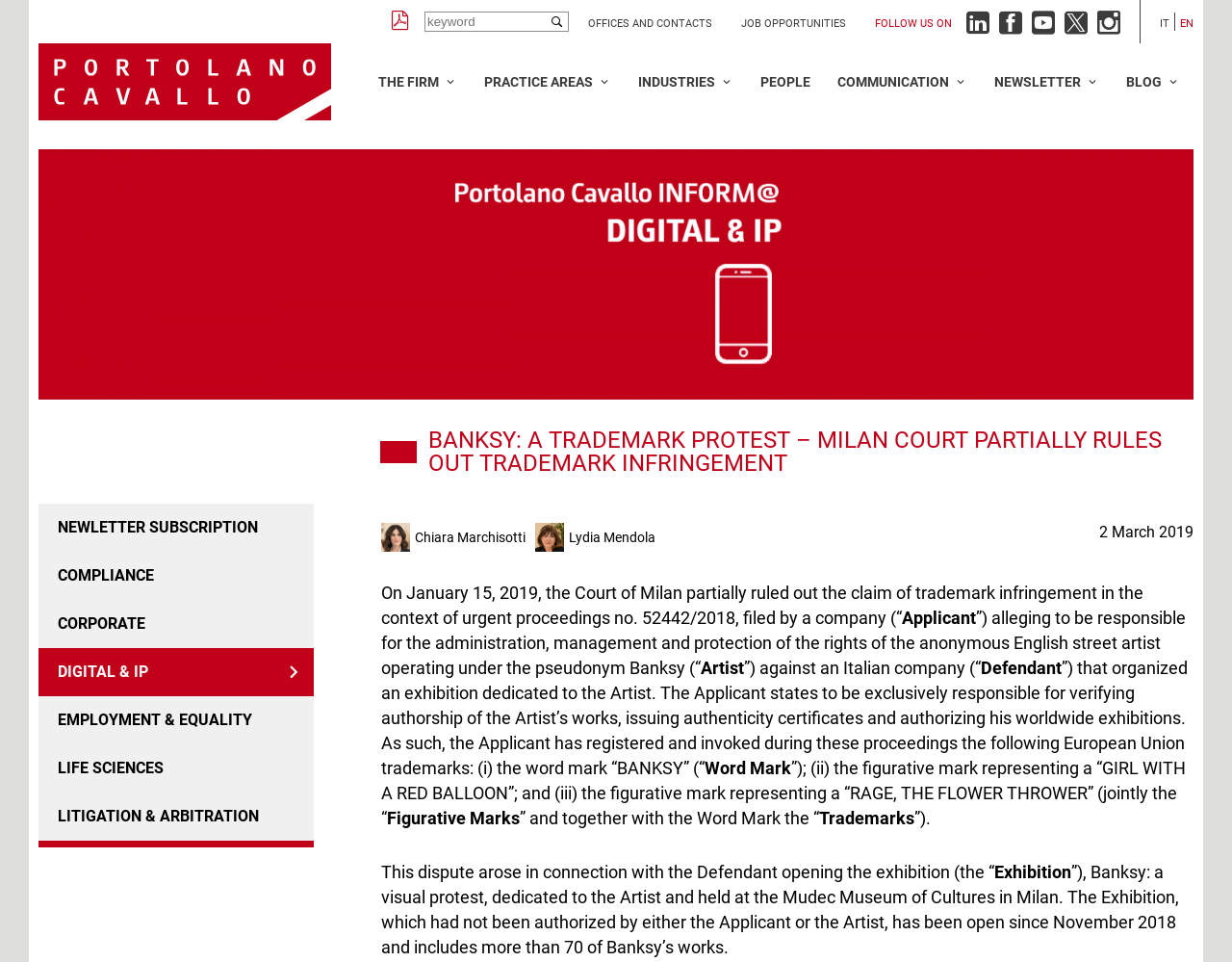How many works of Banksy are included in the exhibition?
Please give a well-detailed answer to the question.

According to the text, the exhibition includes more than 70 of Banksy's works, as mentioned in the sentence 'The Exhibition, which had not been authorized by either the Applicant or the Artist, has been open since November 2018 and includes more than 70 of Banksy’s works.'